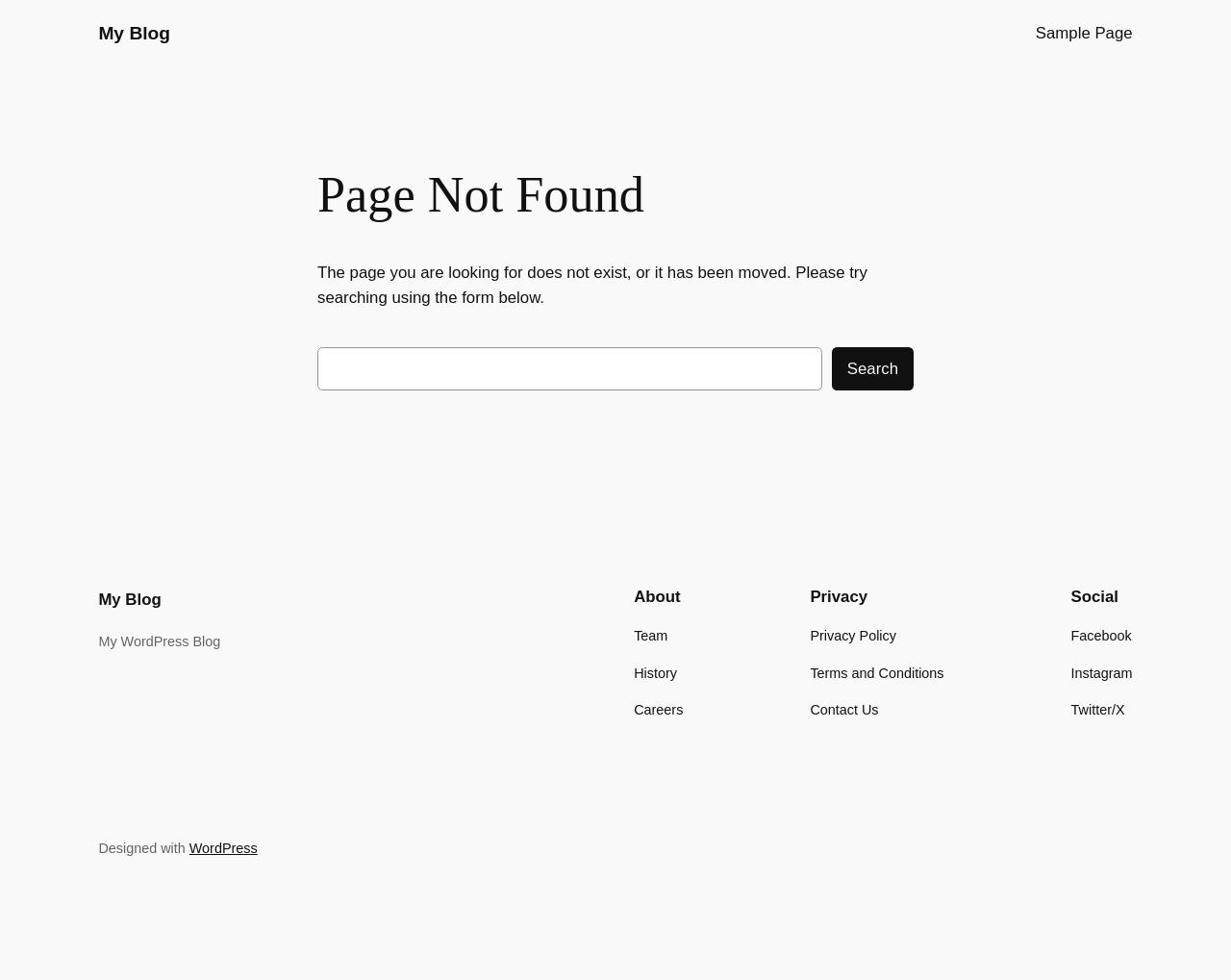What is the content of the page not found message?
Kindly offer a detailed explanation using the data available in the image.

The page not found message is displayed prominently on the page, and it states that 'The page you are looking for does not exist, or it has been moved. Please try searching using the form below.' This message is intended to inform users that the page they are looking for is not available, and to provide an alternative way to search for the content.